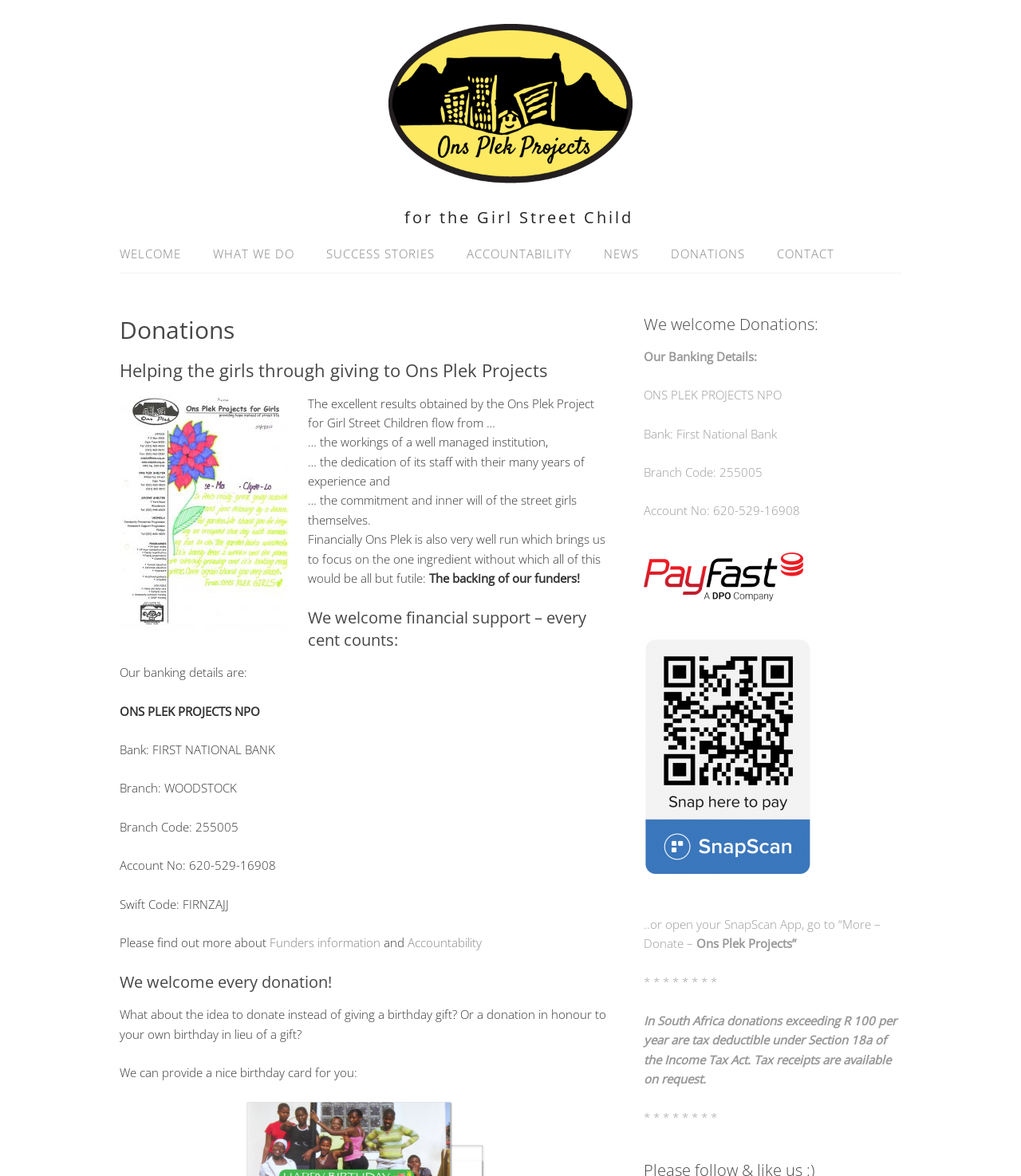Determine the bounding box coordinates for the element that should be clicked to follow this instruction: "Click on 'WELCOME'". The coordinates should be given as four float numbers between 0 and 1, in the format [left, top, right, bottom].

[0.117, 0.202, 0.193, 0.23]